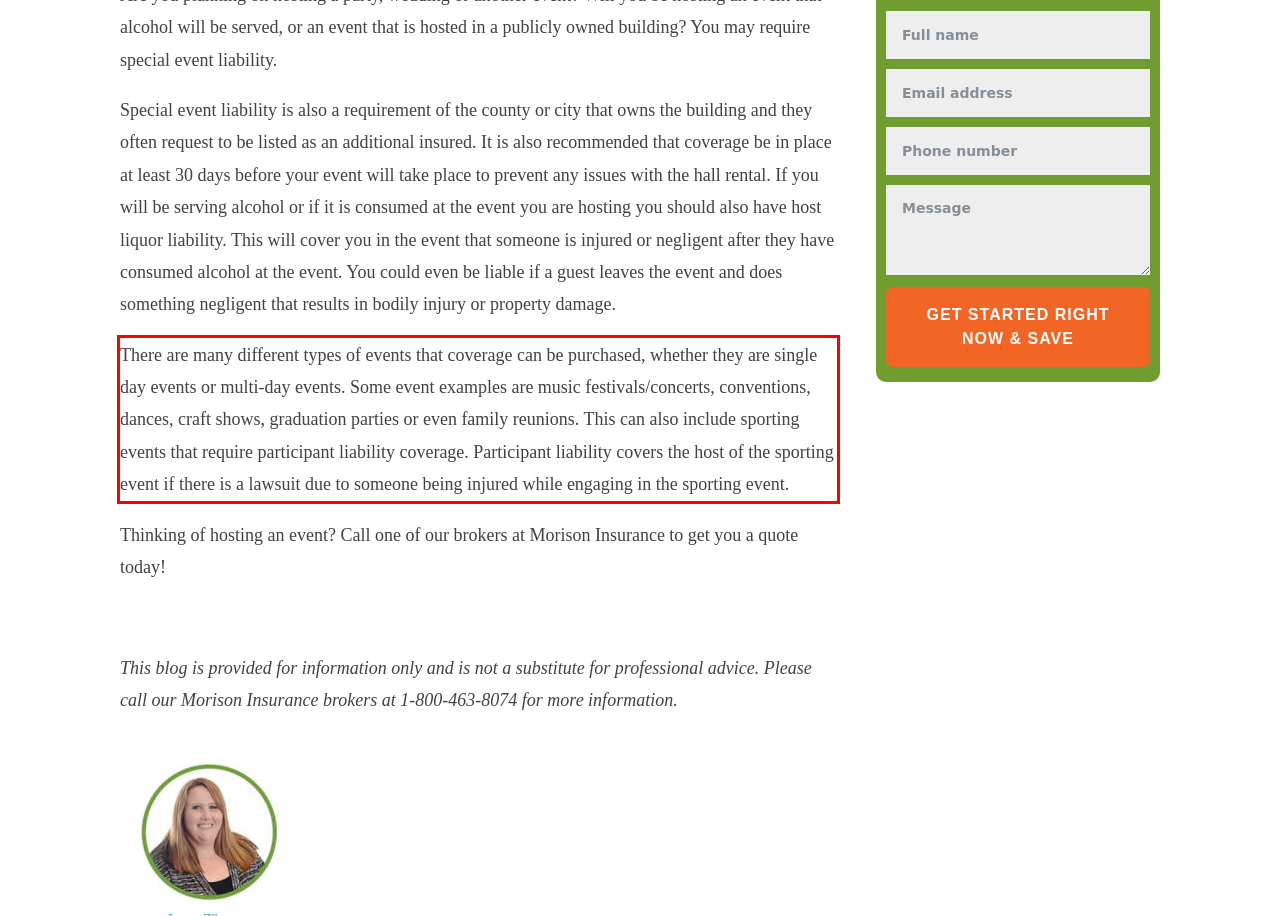You have a screenshot of a webpage where a UI element is enclosed in a red rectangle. Perform OCR to capture the text inside this red rectangle.

There are many different types of events that coverage can be purchased, whether they are single day events or multi-day events. Some event examples are music festivals/concerts, conventions, dances, craft shows, graduation parties or even family reunions. This can also include sporting events that require participant liability coverage. Participant liability covers the host of the sporting event if there is a lawsuit due to someone being injured while engaging in the sporting event.